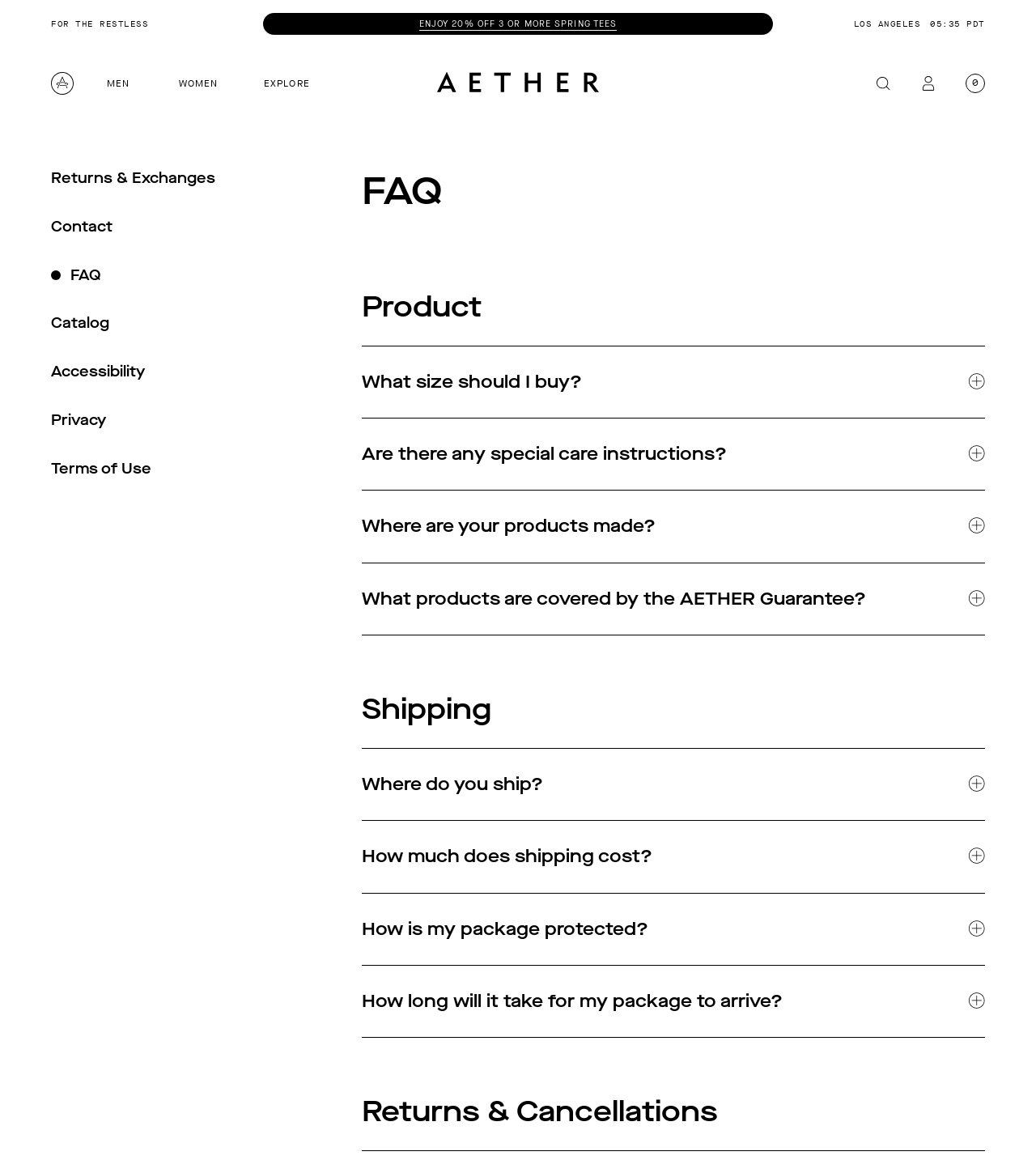Find and indicate the bounding box coordinates of the region you should select to follow the given instruction: "View my account".

[0.888, 0.065, 0.904, 0.079]